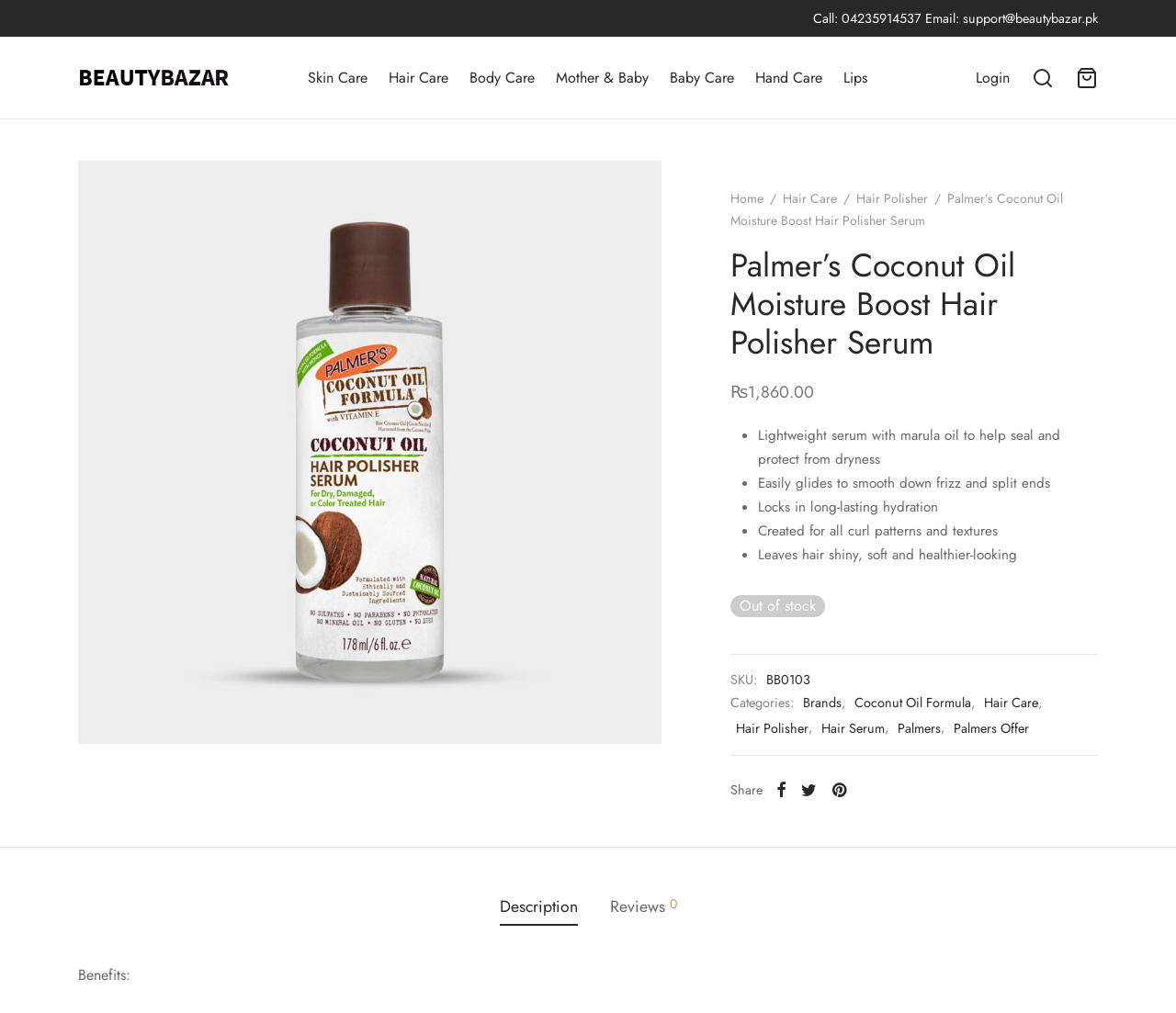Kindly determine the bounding box coordinates for the clickable area to achieve the given instruction: "Click on the 'Description' tab".

[0.425, 0.878, 0.491, 0.914]